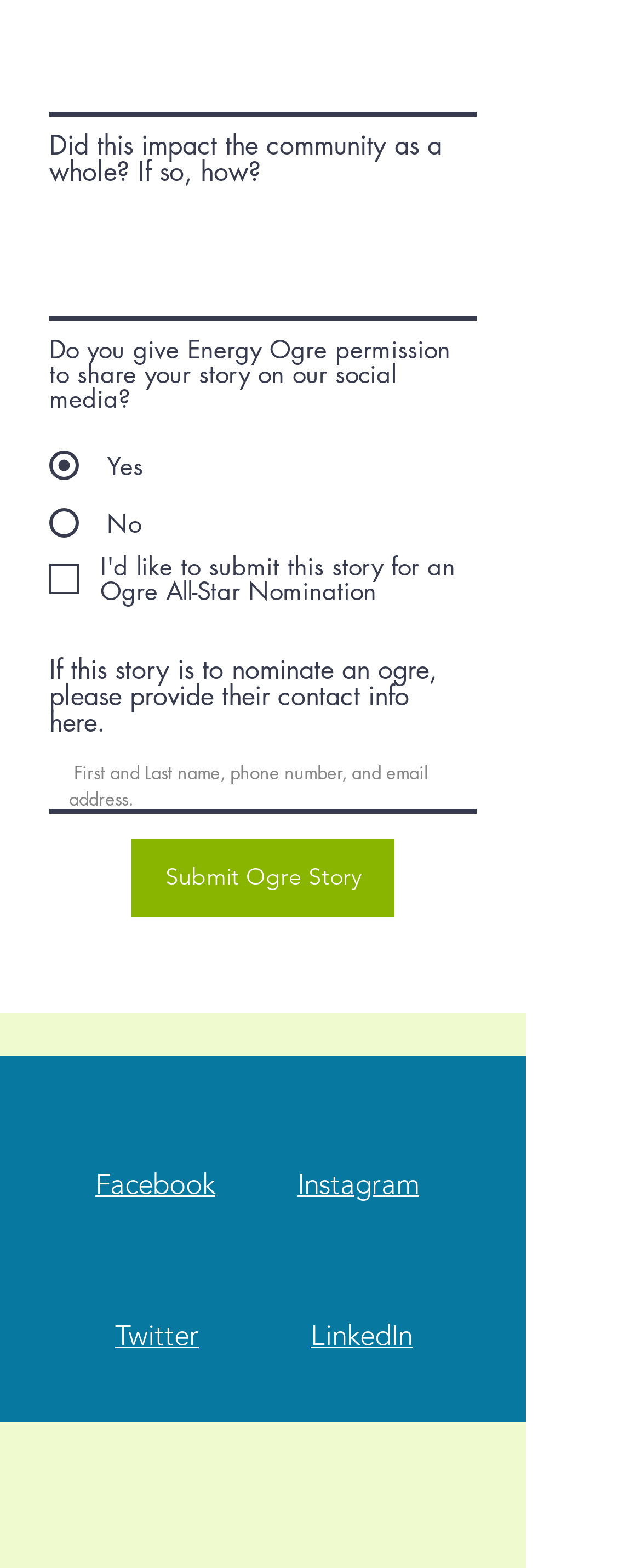From the webpage screenshot, predict the bounding box of the UI element that matches this description: "Privacy Policy.".

None